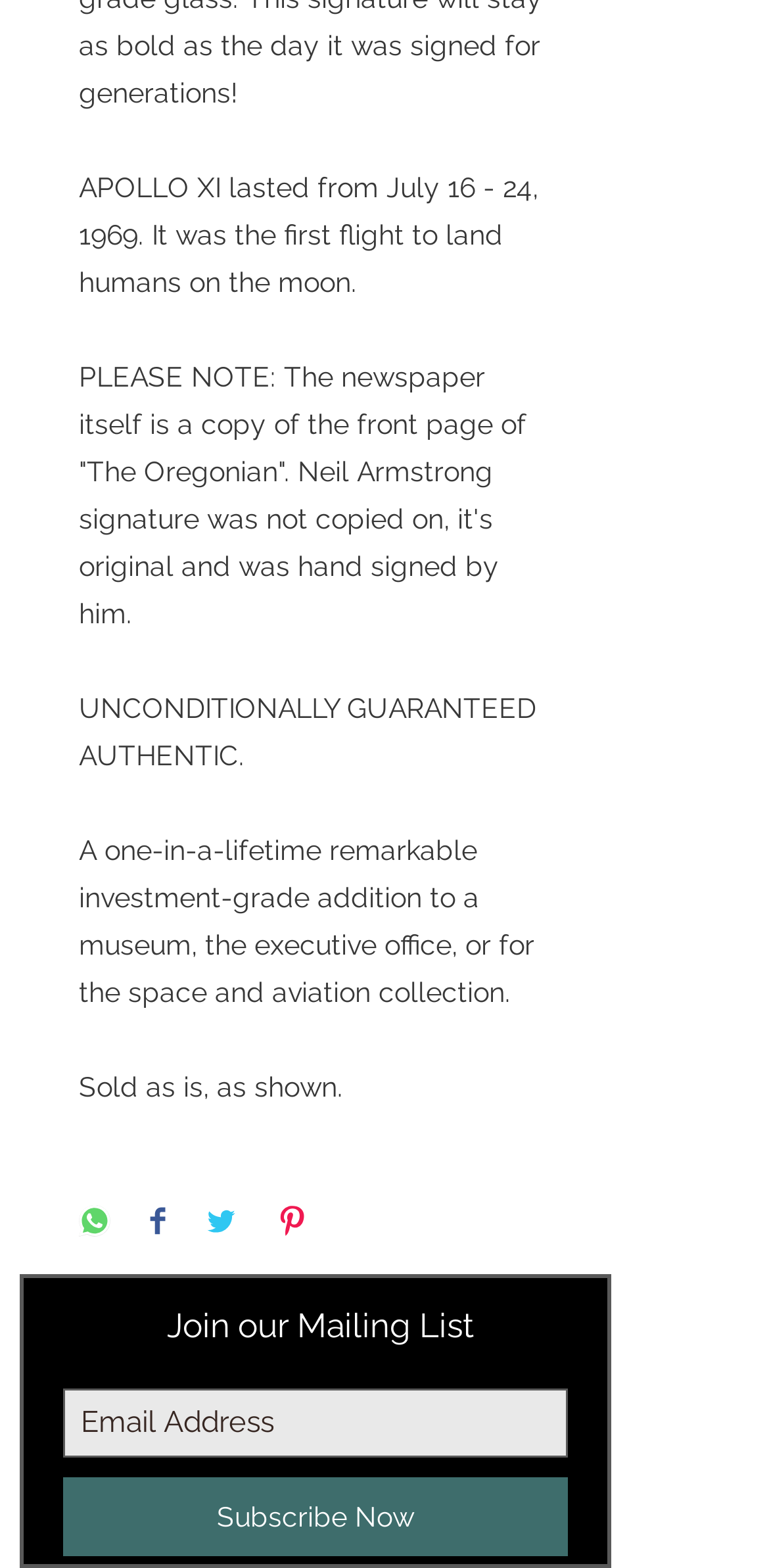What is the item being sold?
Using the image as a reference, deliver a detailed and thorough answer to the question.

The answer can be inferred from the static text elements, which describe the item as a copy of the front page of 'The Oregonian' with Neil Armstrong's original signature, making it a unique and valuable collectible item.